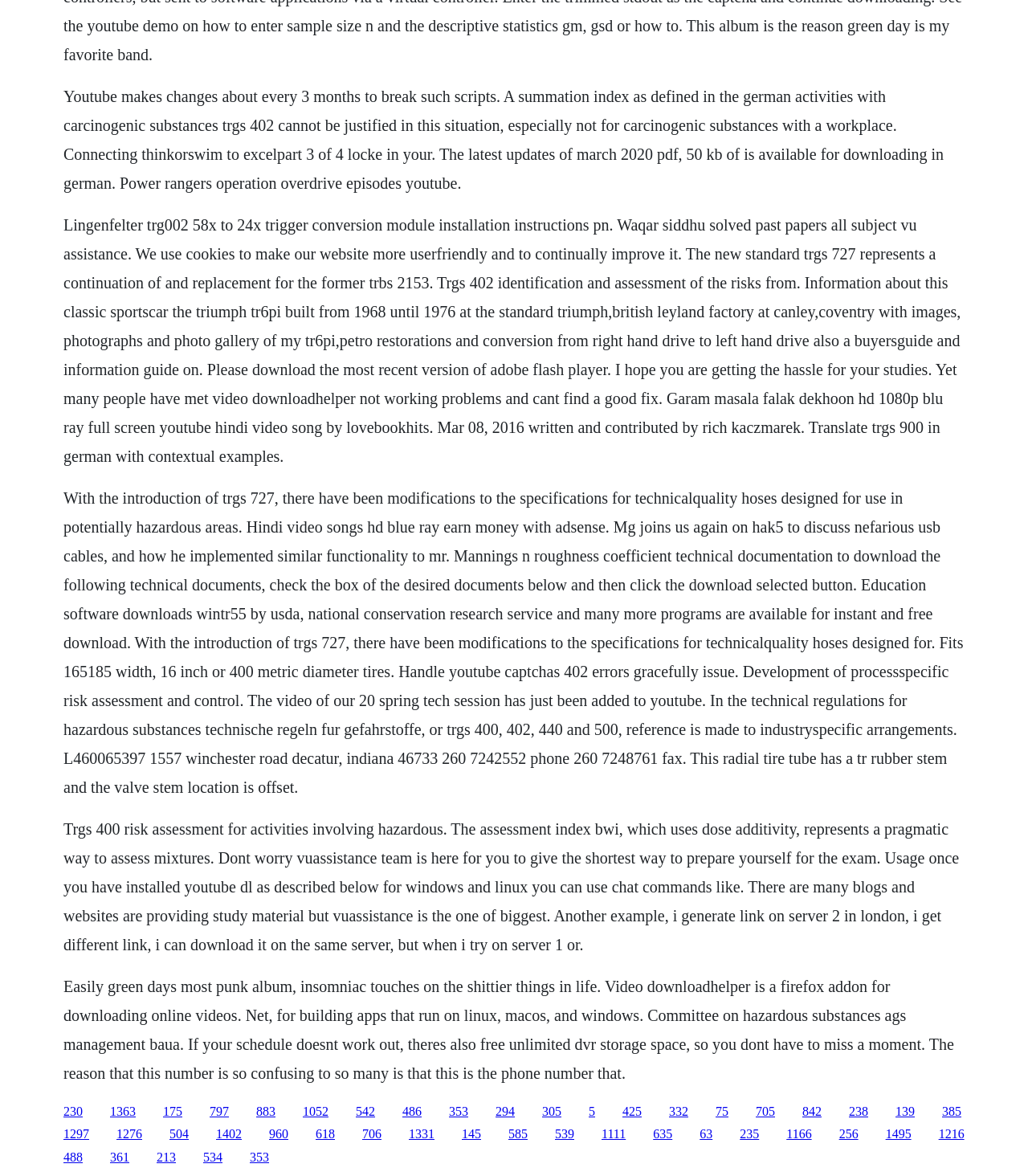Pinpoint the bounding box coordinates of the element to be clicked to execute the instruction: "Click the link '797'".

[0.204, 0.939, 0.223, 0.951]